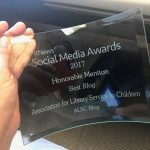Please respond to the question using a single word or phrase:
What is the name of the organization?

Association for Library Service to Children